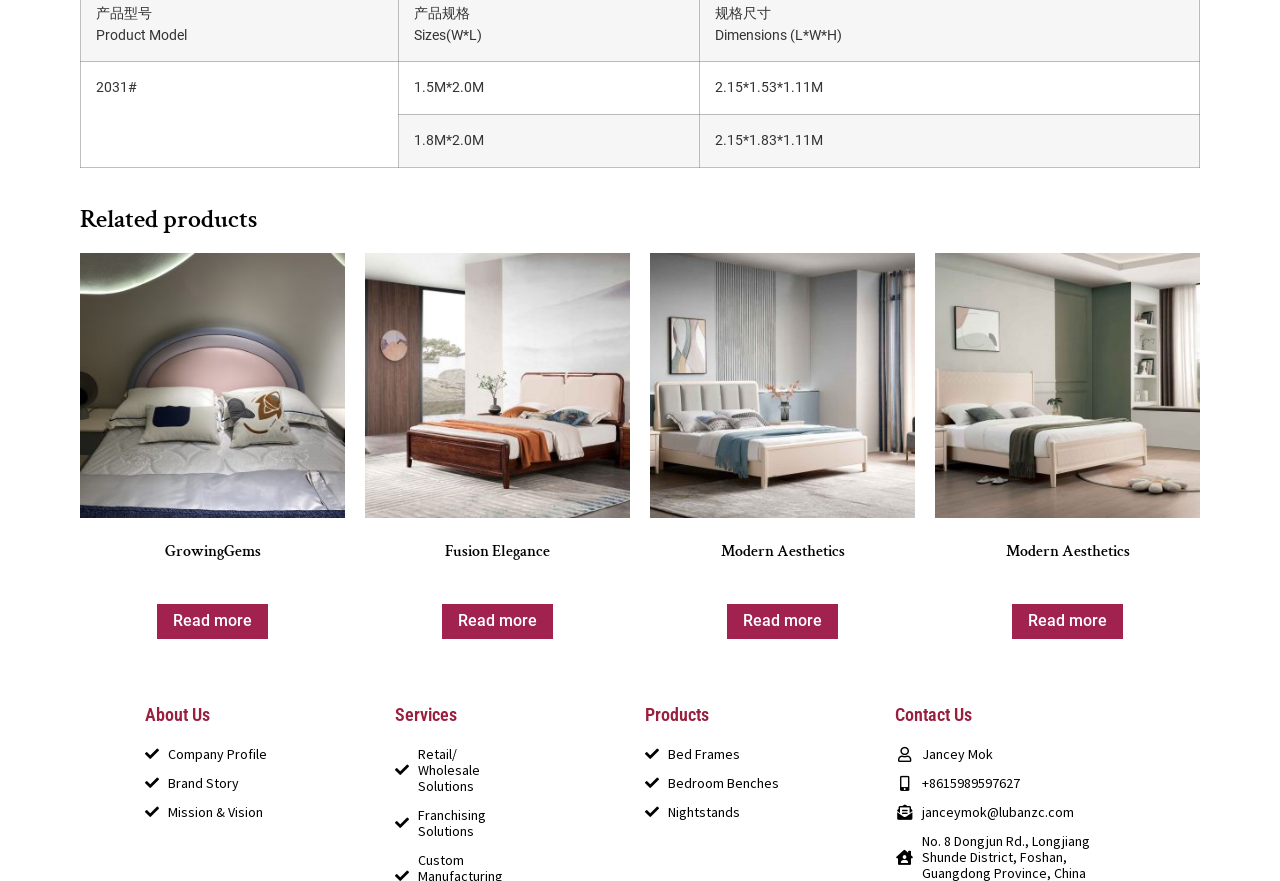Locate the bounding box coordinates of the clickable region necessary to complete the following instruction: "Contact 'Jancey Mok'". Provide the coordinates in the format of four float numbers between 0 and 1, i.e., [left, top, right, bottom].

[0.699, 0.847, 0.887, 0.865]